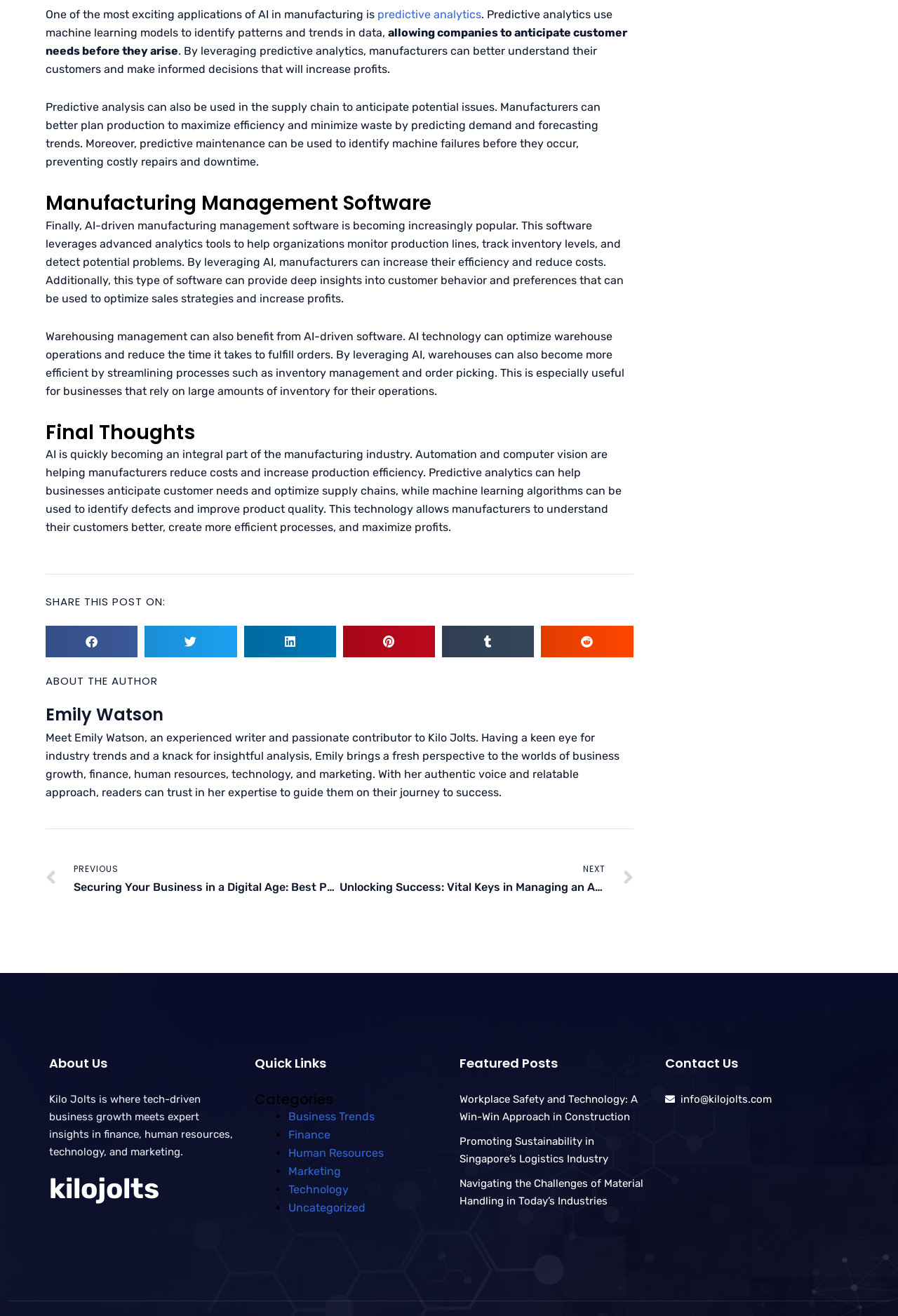Pinpoint the bounding box coordinates of the clickable area needed to execute the instruction: "Read about Workplace Safety and Technology". The coordinates should be specified as four float numbers between 0 and 1, i.e., [left, top, right, bottom].

[0.512, 0.83, 0.71, 0.853]